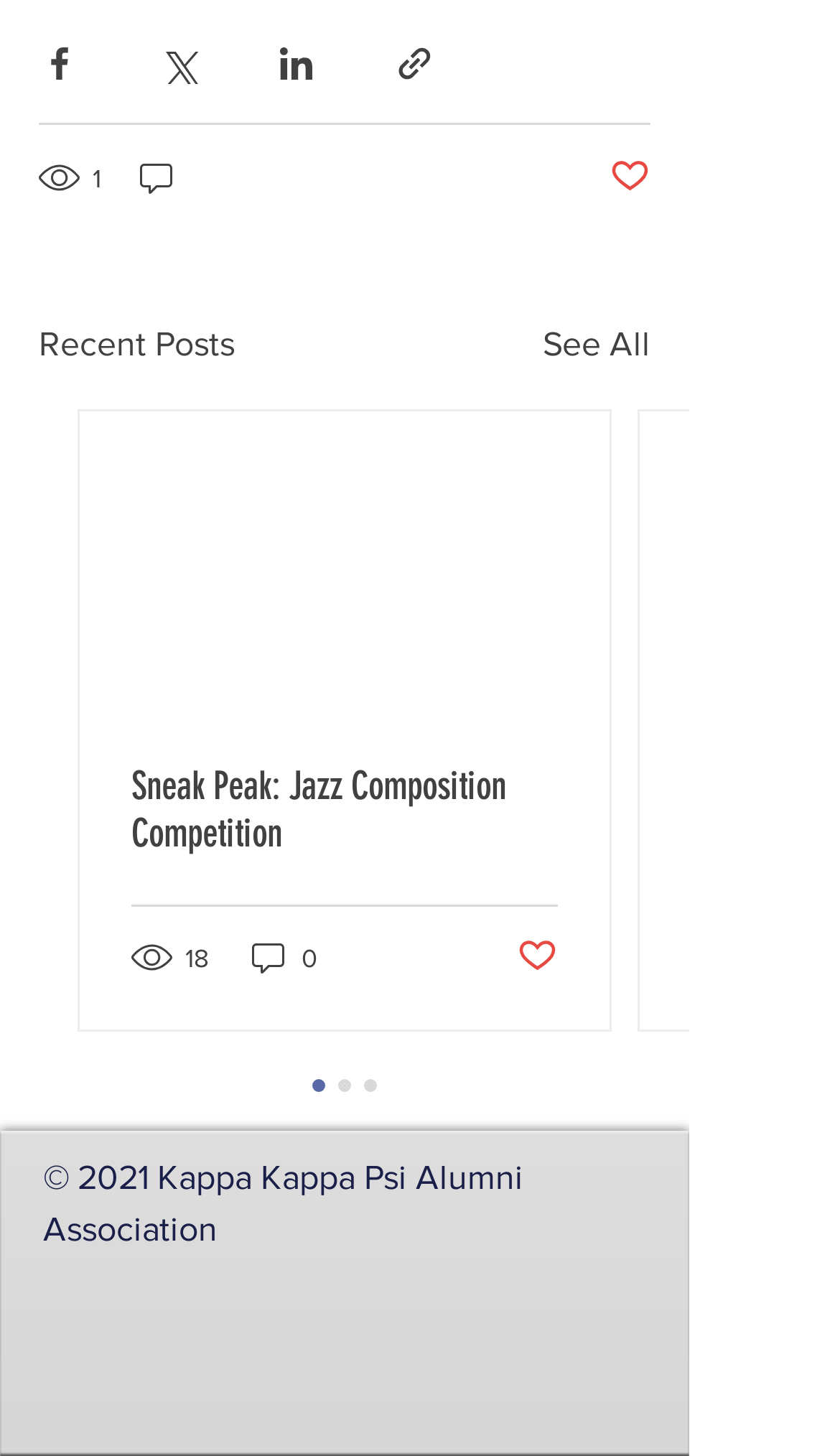Use a single word or phrase to respond to the question:
What is the name of the organization associated with this webpage?

Kappa Kappa Psi Alumni Association